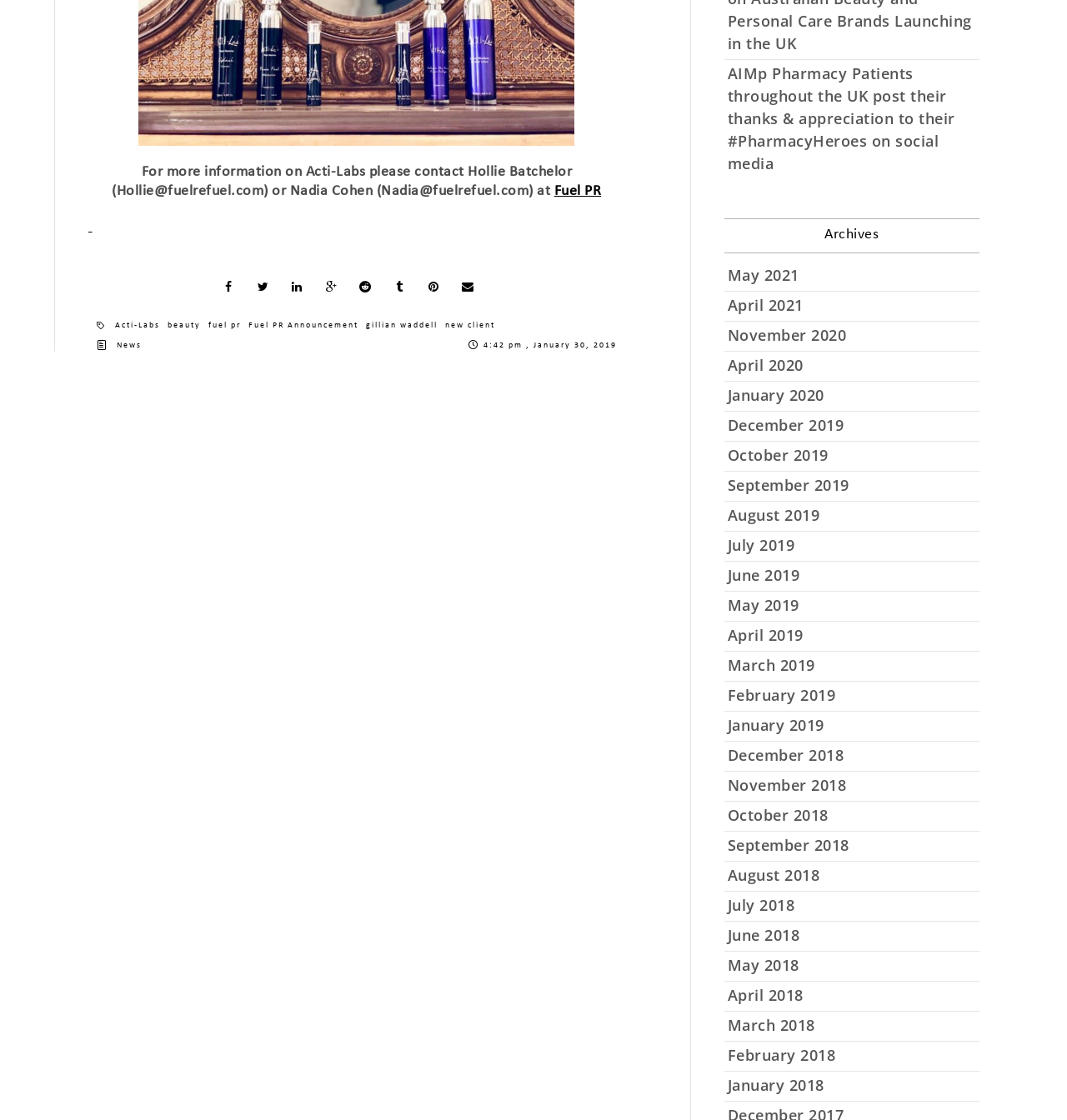Please answer the following question using a single word or phrase: What is the contact email for Hollie Batchelor?

Hollie@fuelrefuel.com